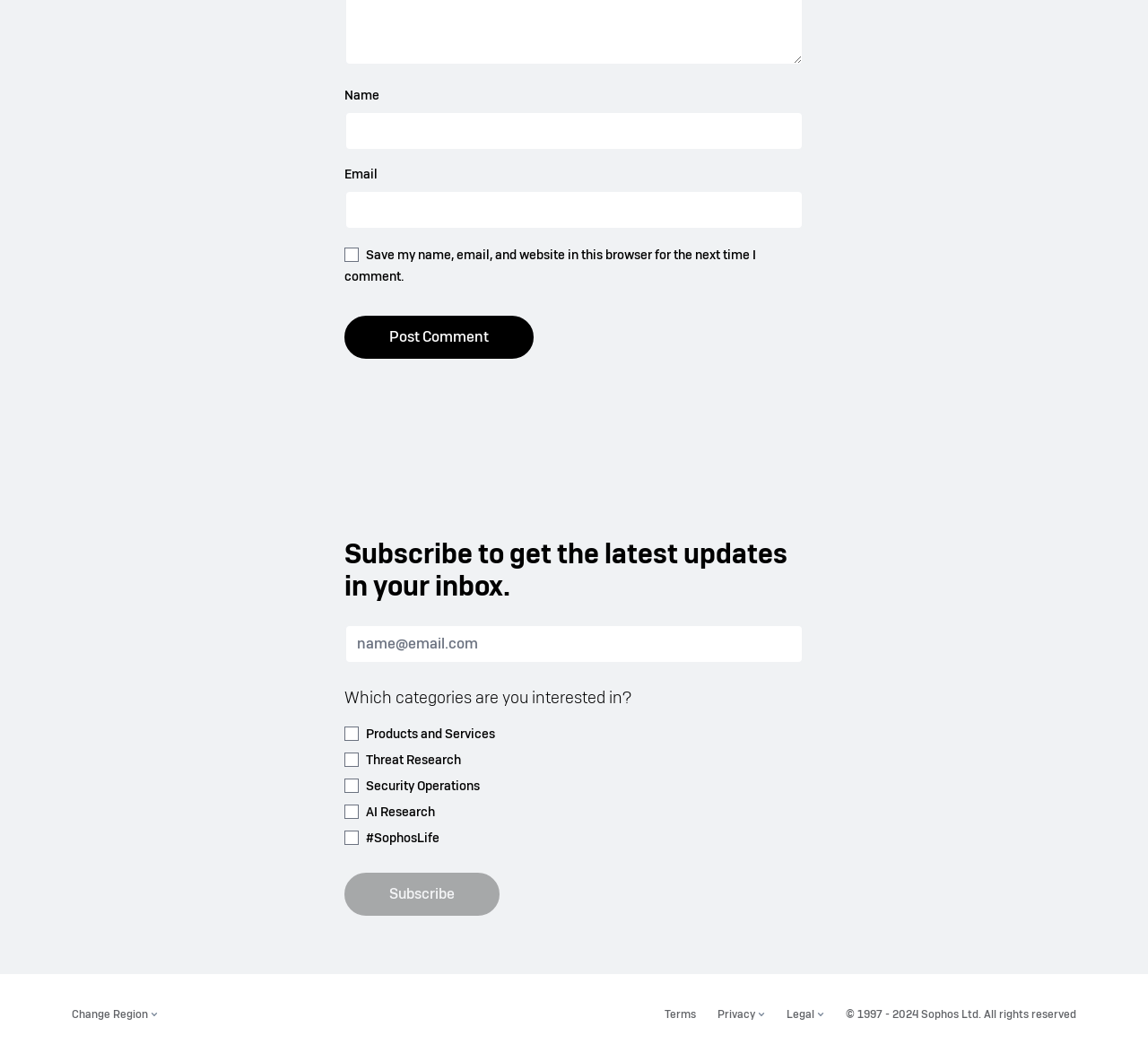Please identify the bounding box coordinates of the element's region that should be clicked to execute the following instruction: "Subscribe to the newsletter". The bounding box coordinates must be four float numbers between 0 and 1, i.e., [left, top, right, bottom].

[0.3, 0.828, 0.435, 0.869]